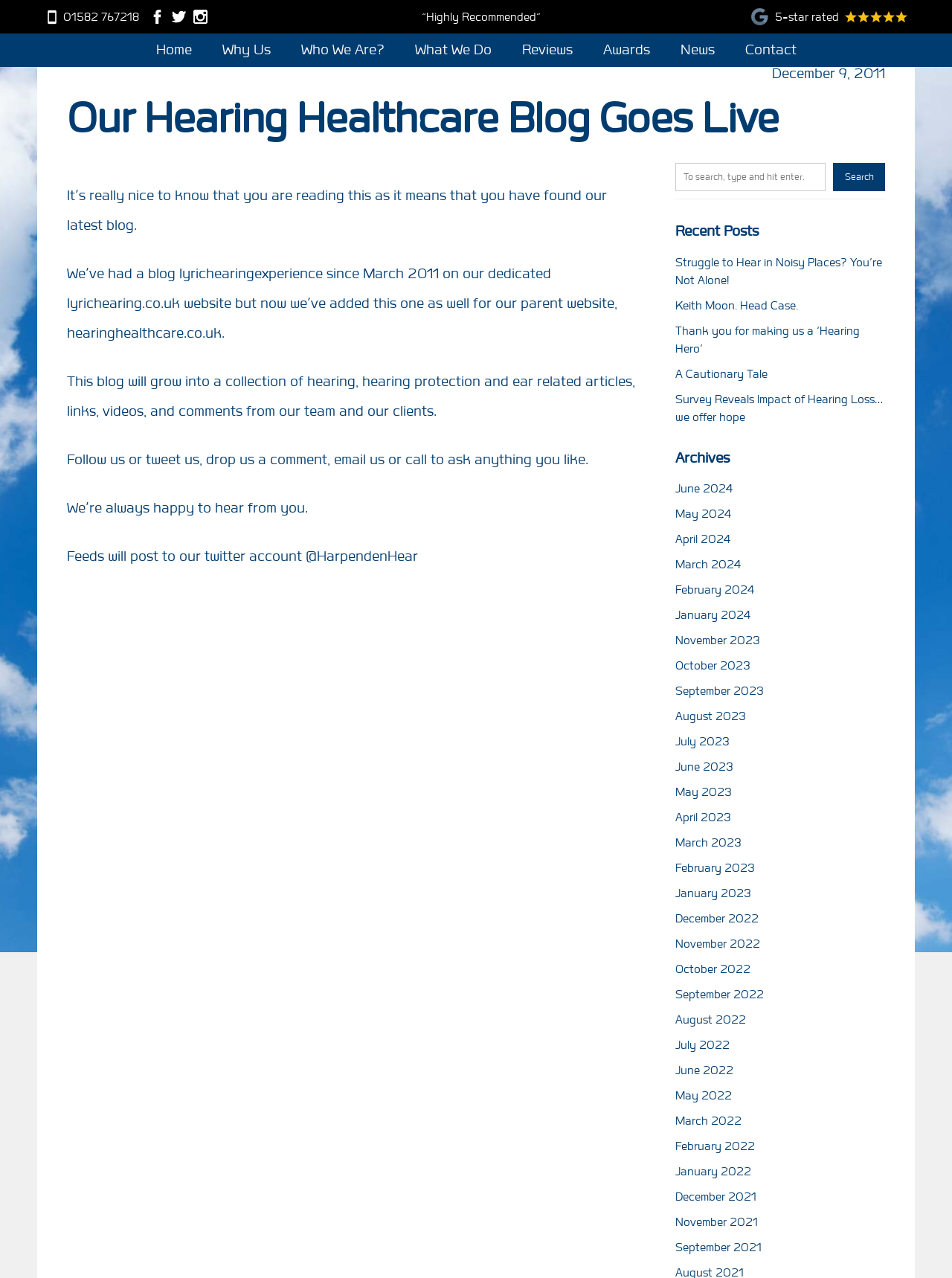How many recent posts are listed?
Provide a short answer using one word or a brief phrase based on the image.

5